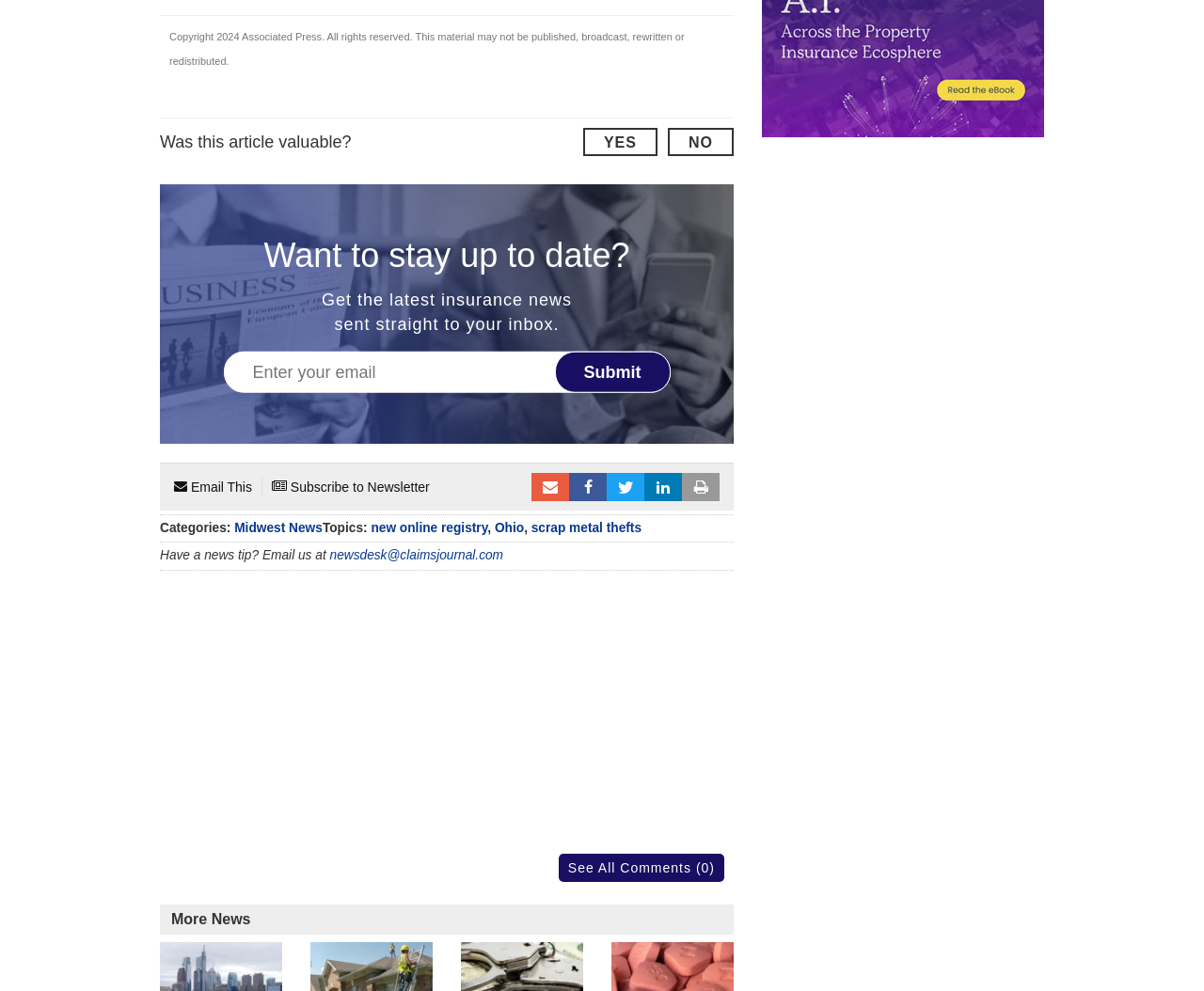Indicate the bounding box coordinates of the clickable region to achieve the following instruction: "View all comments."

[0.464, 0.862, 0.602, 0.89]